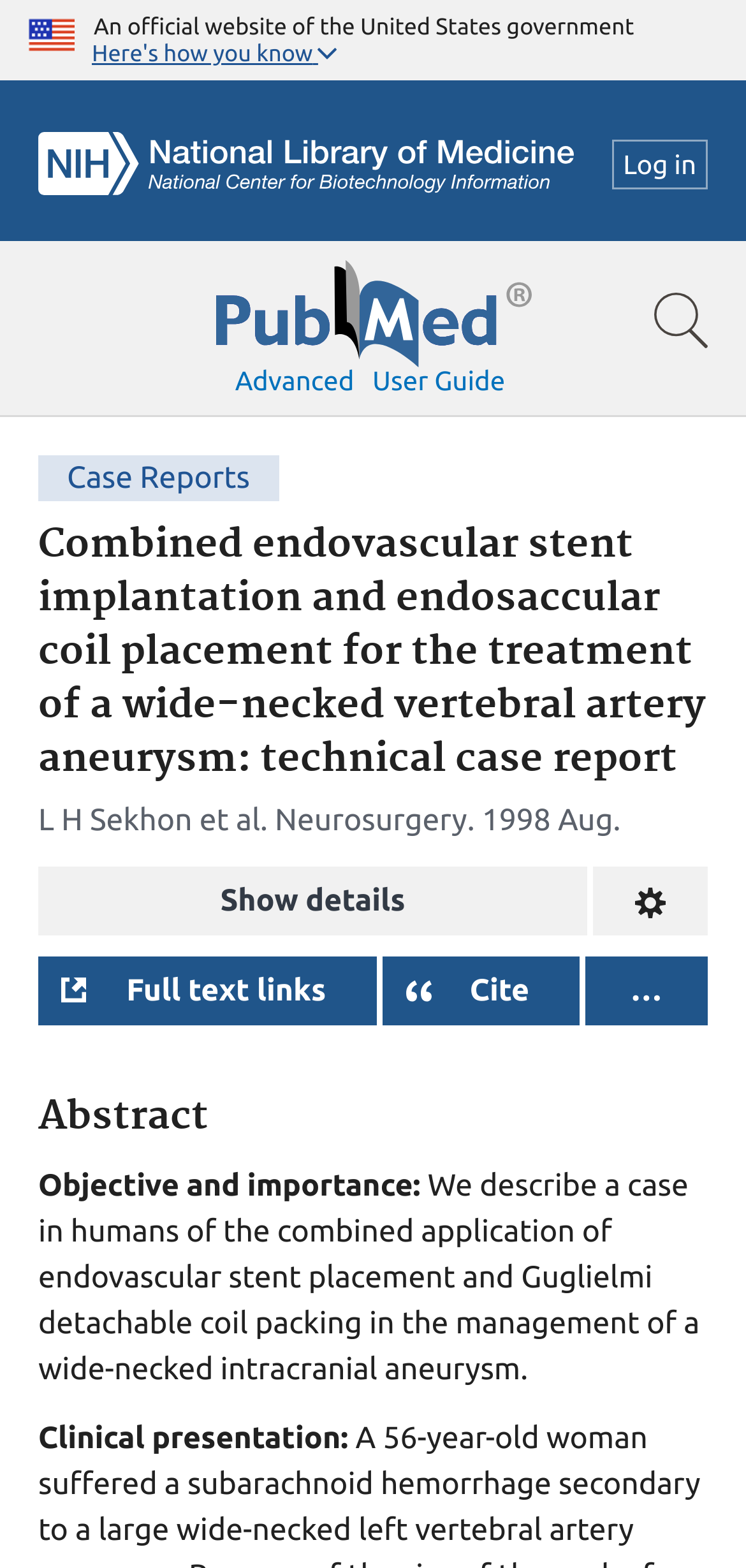Please find and generate the text of the main heading on the webpage.

Combined endovascular stent implantation and endosaccular coil placement for the treatment of a wide-necked vertebral artery aneurysm: technical case report